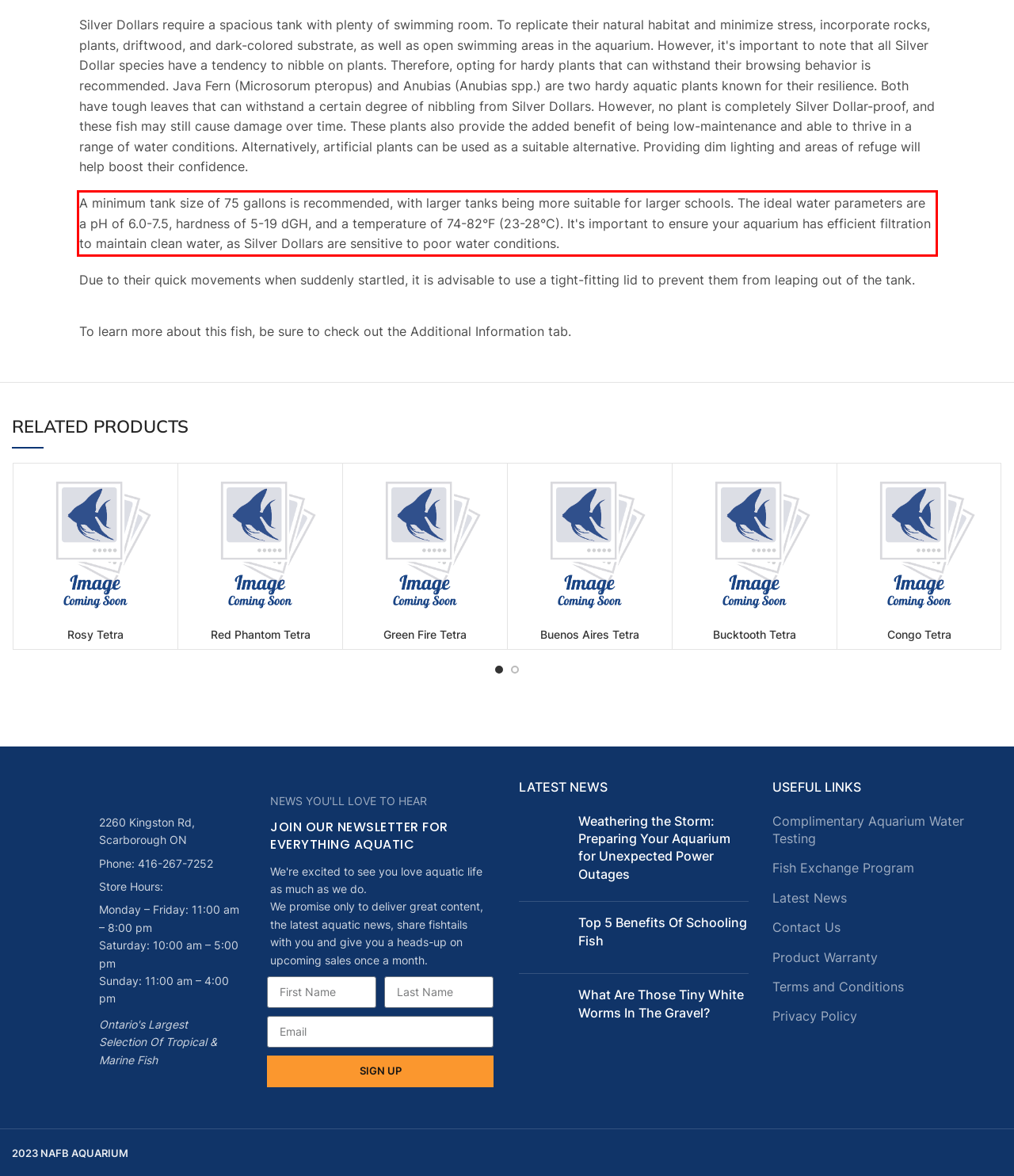With the given screenshot of a webpage, locate the red rectangle bounding box and extract the text content using OCR.

A minimum tank size of 75 gallons is recommended, with larger tanks being more suitable for larger schools. The ideal water parameters are a pH of 6.0-7.5, hardness of 5-19 dGH, and a temperature of 74-82°F (23-28°C). It's important to ensure your aquarium has efficient filtration to maintain clean water, as Silver Dollars are sensitive to poor water conditions.